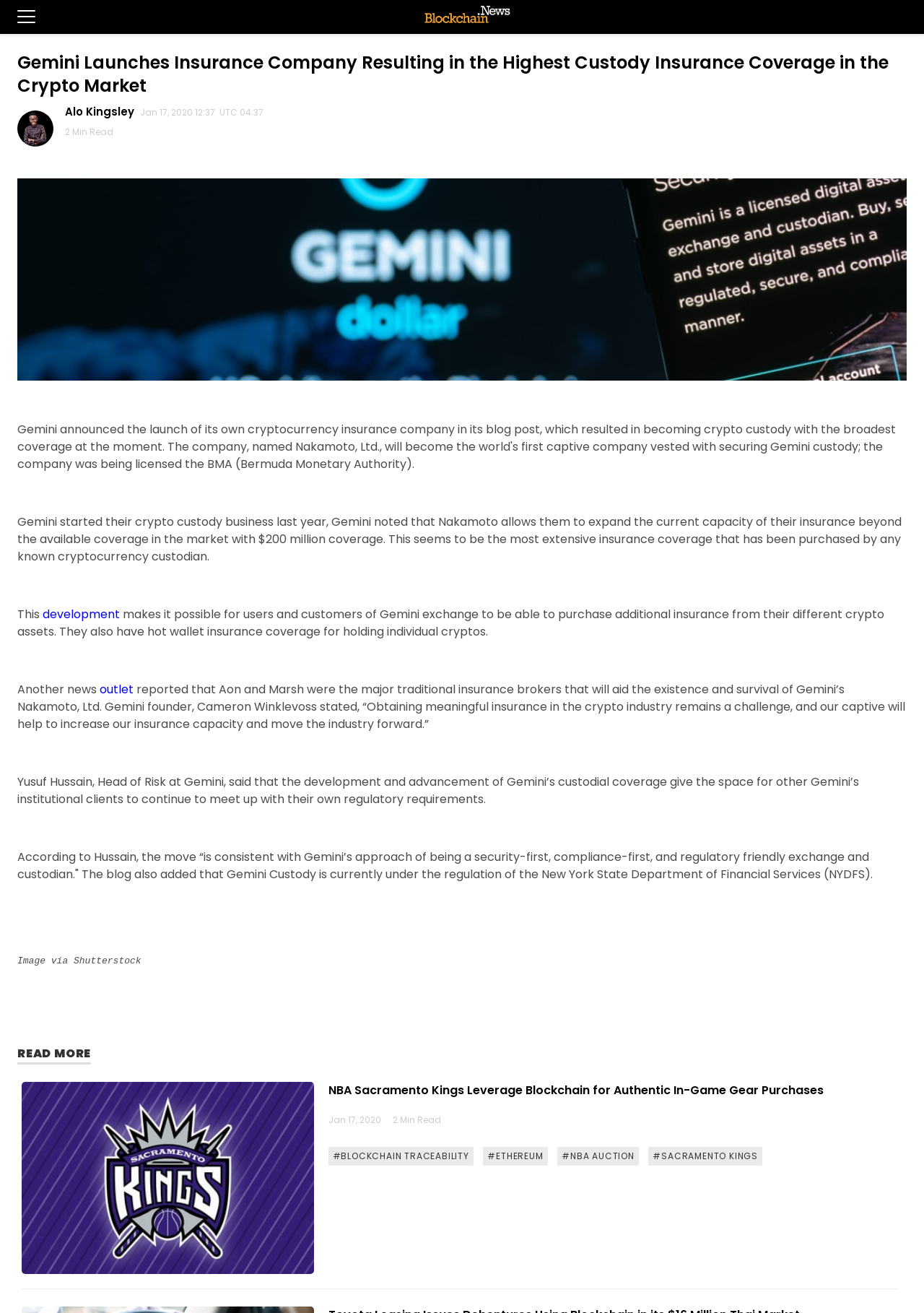Identify the primary heading of the webpage and provide its text.

Gemini Launches Insurance Company Resulting in the Highest Custody Insurance Coverage in the Crypto Market